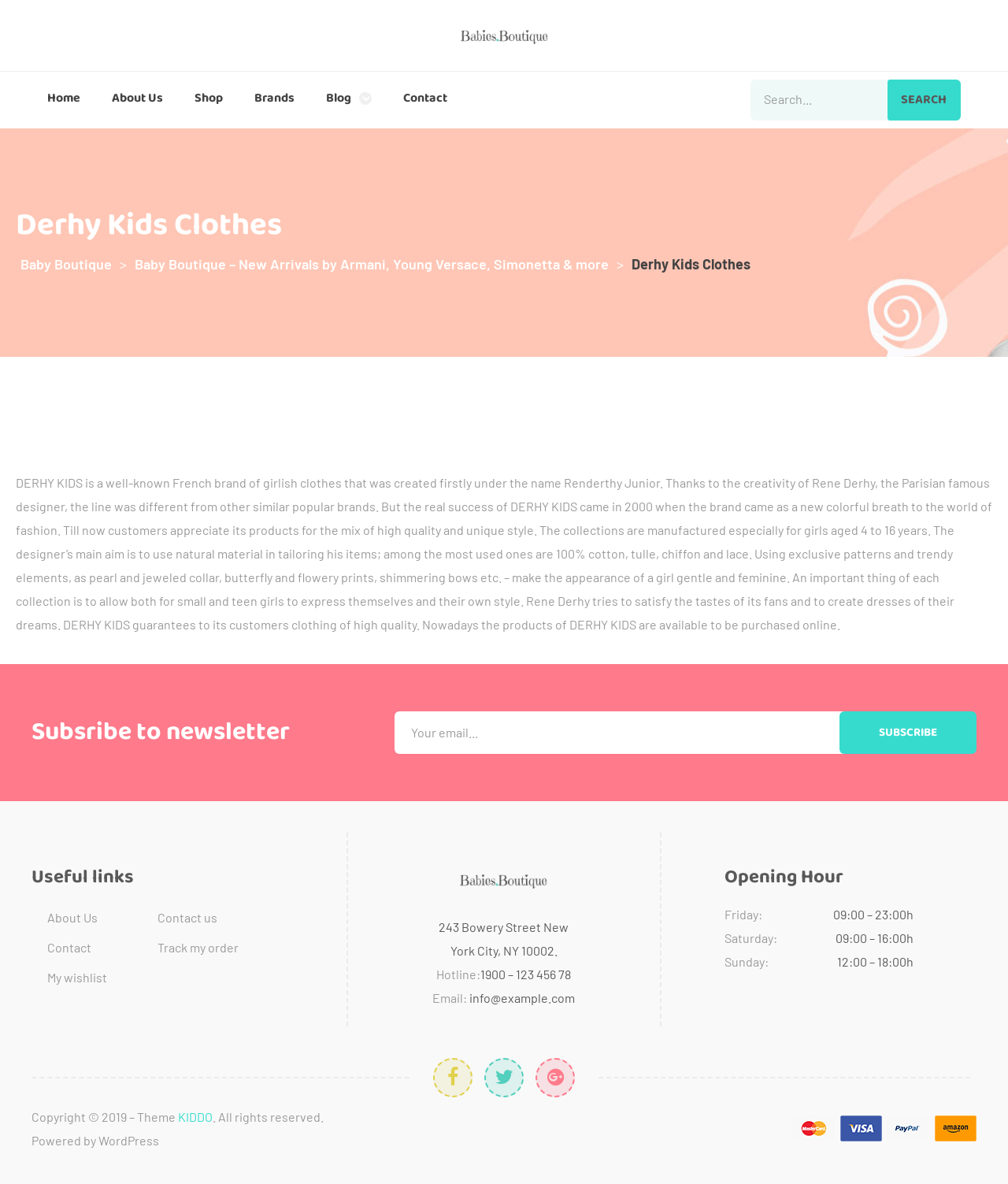Find the bounding box coordinates for the area you need to click to carry out the instruction: "Click on the 'Torah Contest' link". The coordinates should be four float numbers between 0 and 1, indicated as [left, top, right, bottom].

None